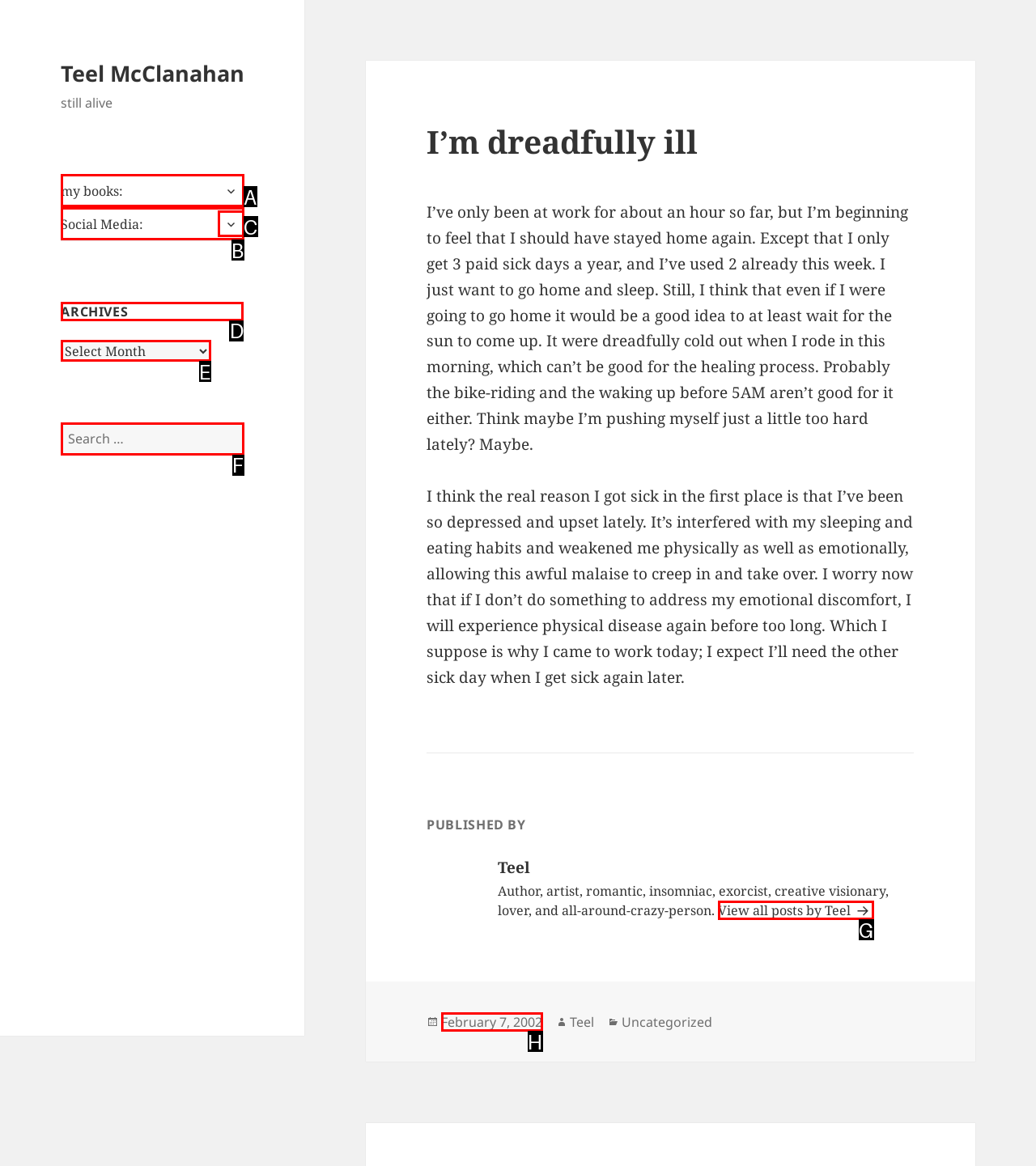Which UI element should you click on to achieve the following task: Go to the archives? Provide the letter of the correct option.

D